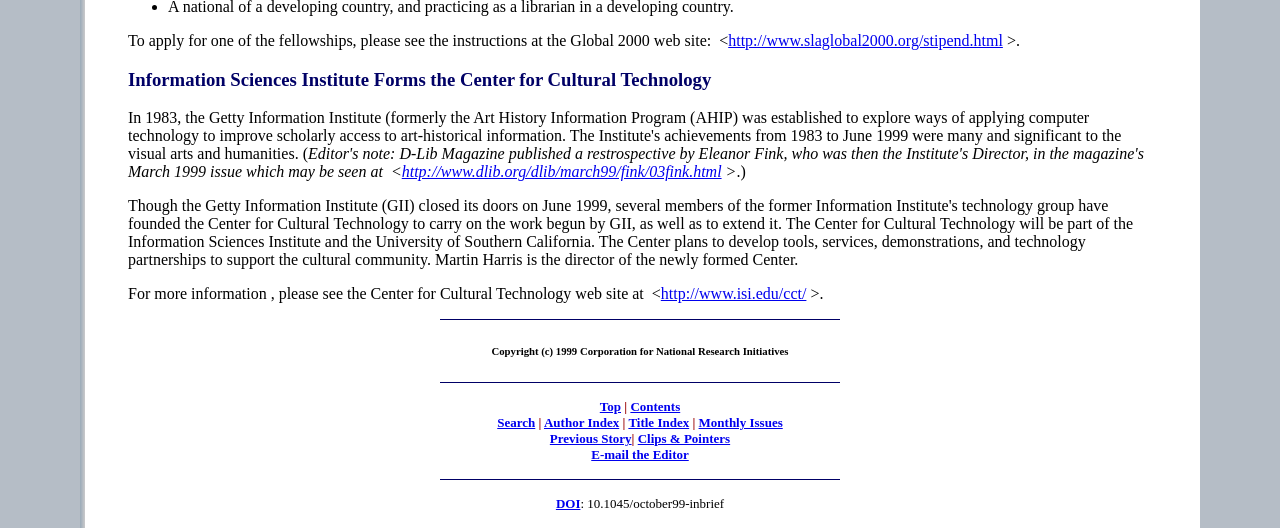Please identify the coordinates of the bounding box for the clickable region that will accomplish this instruction: "view the previous story".

[0.43, 0.817, 0.493, 0.845]